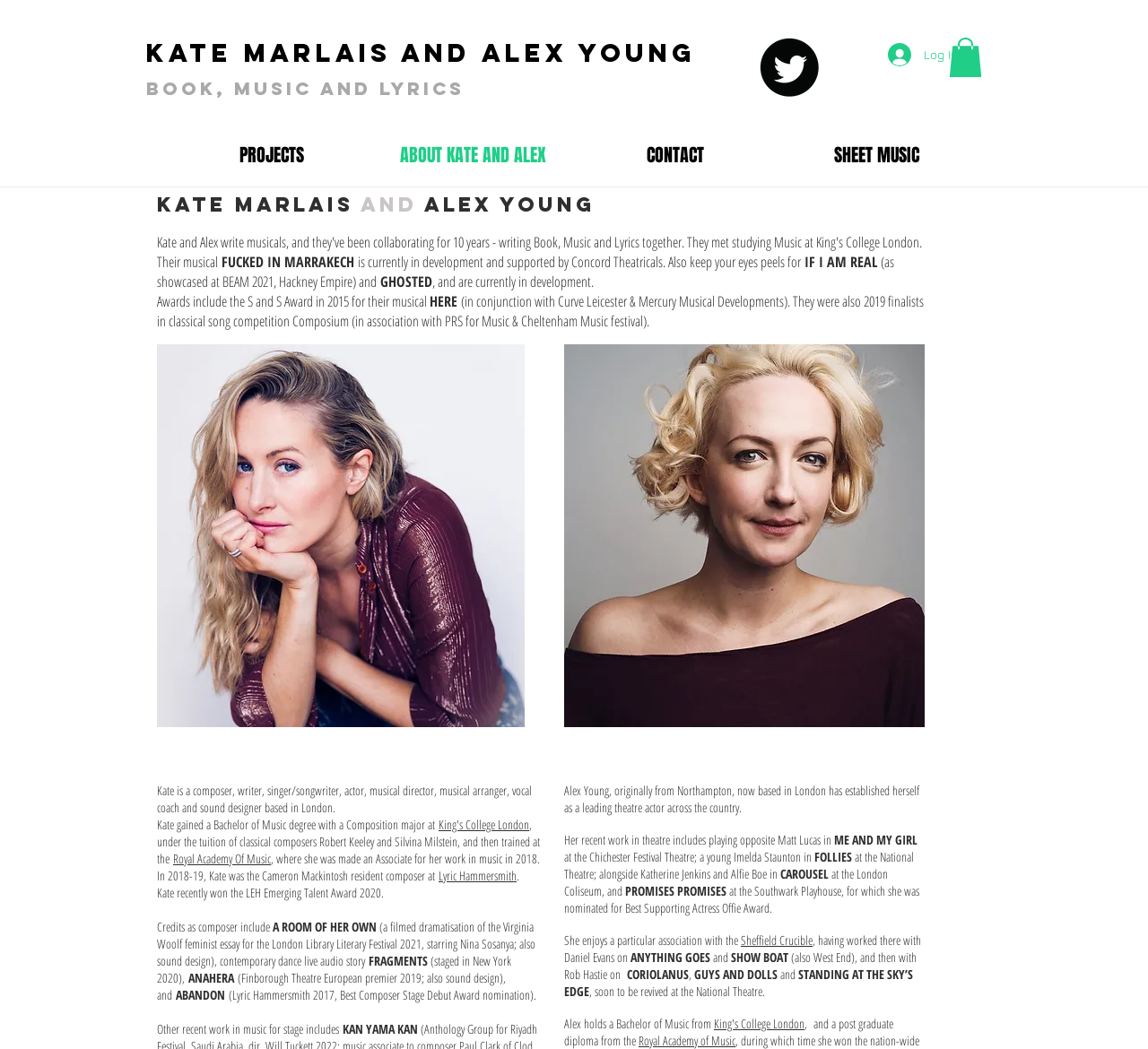Extract the bounding box coordinates for the UI element described as: "Royal Academy Of Music".

[0.151, 0.81, 0.236, 0.827]